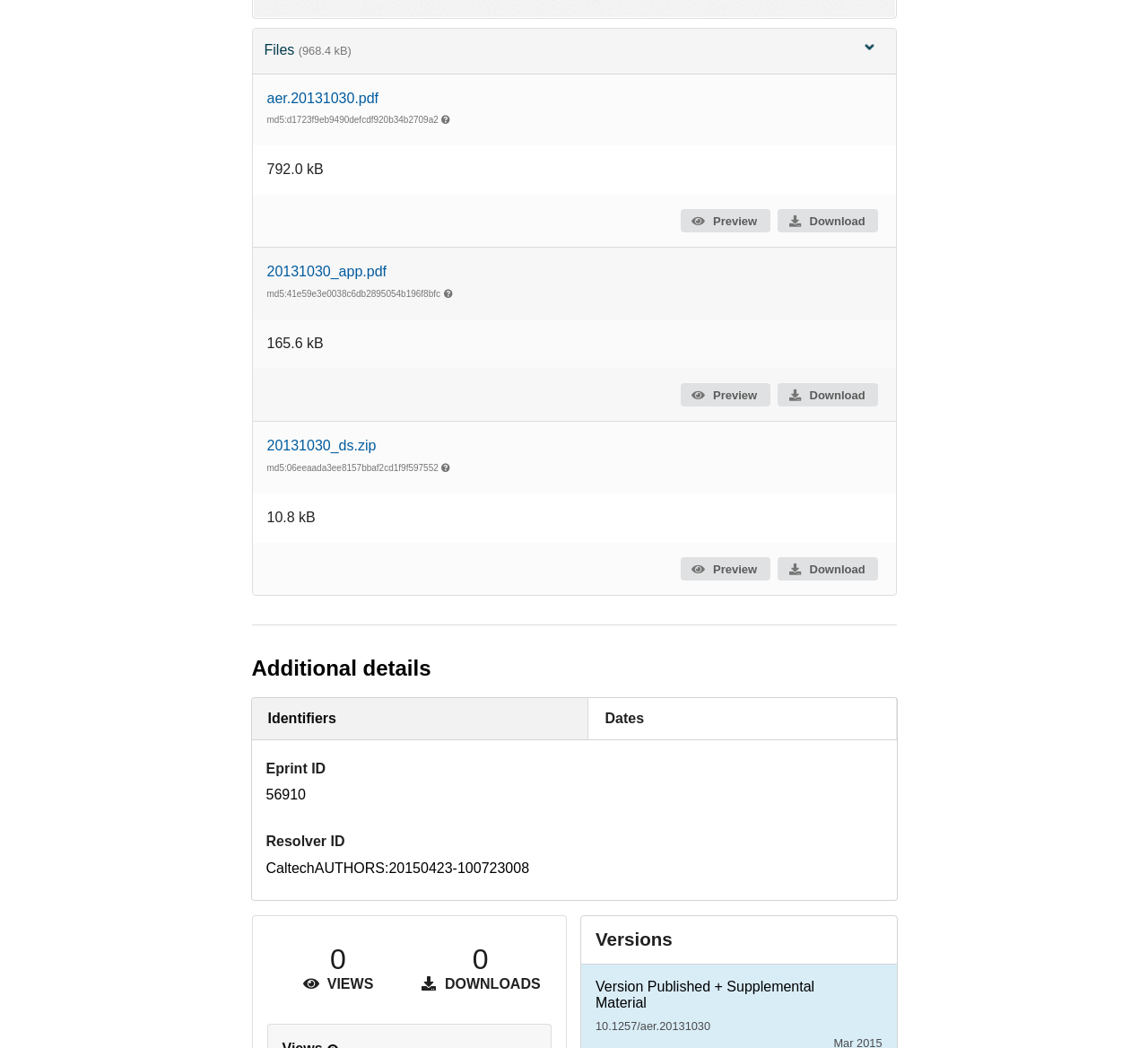Provide the bounding box coordinates for the area that should be clicked to complete the instruction: "Follow the link to 10.1257/aer.20131030".

[0.519, 0.972, 0.756, 0.987]